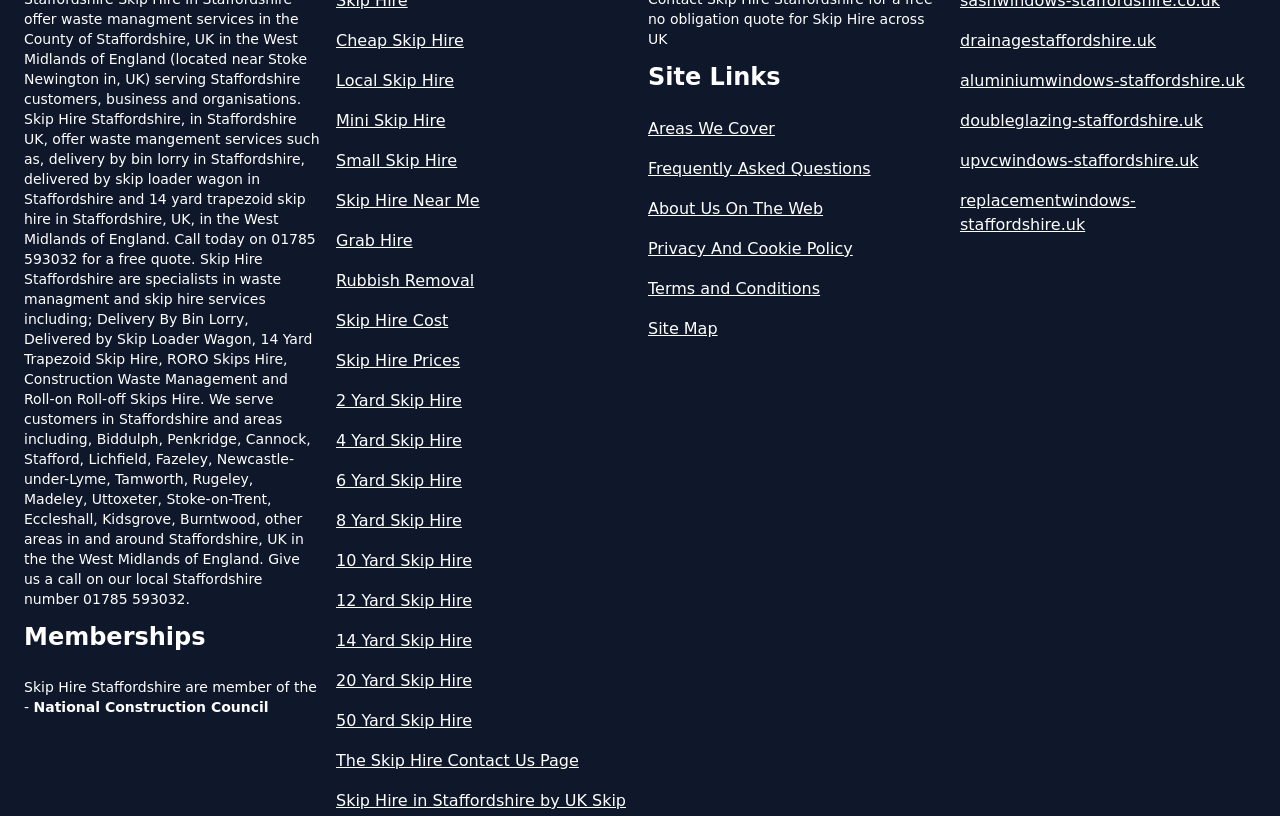Determine the bounding box coordinates for the clickable element required to fulfill the instruction: "Visit the 'drainagestaffordshire.uk' website". Provide the coordinates as four float numbers between 0 and 1, i.e., [left, top, right, bottom].

[0.75, 0.036, 0.981, 0.065]